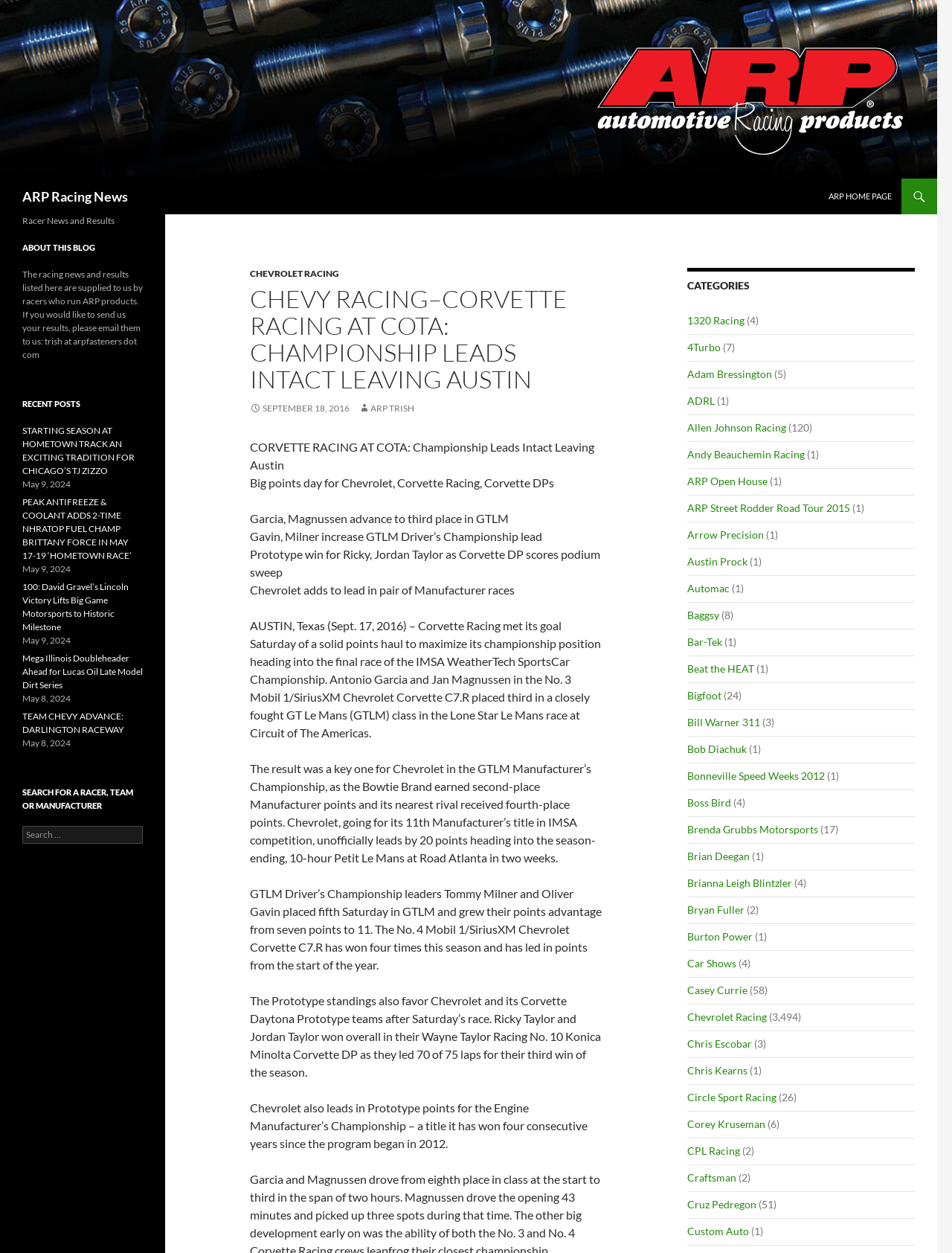What is the category of the article? Refer to the image and provide a one-word or short phrase answer.

Racing